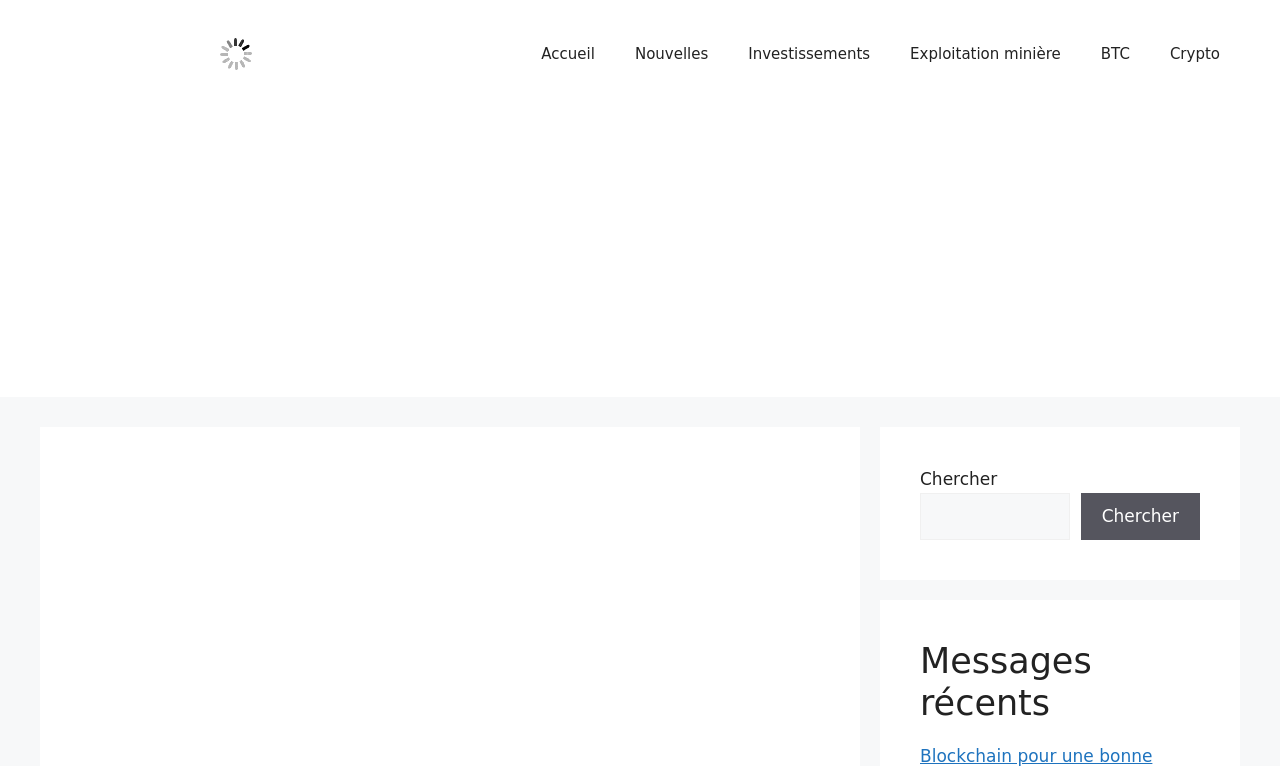What is the title of the recent messages section? Using the information from the screenshot, answer with a single word or phrase.

Messages récents